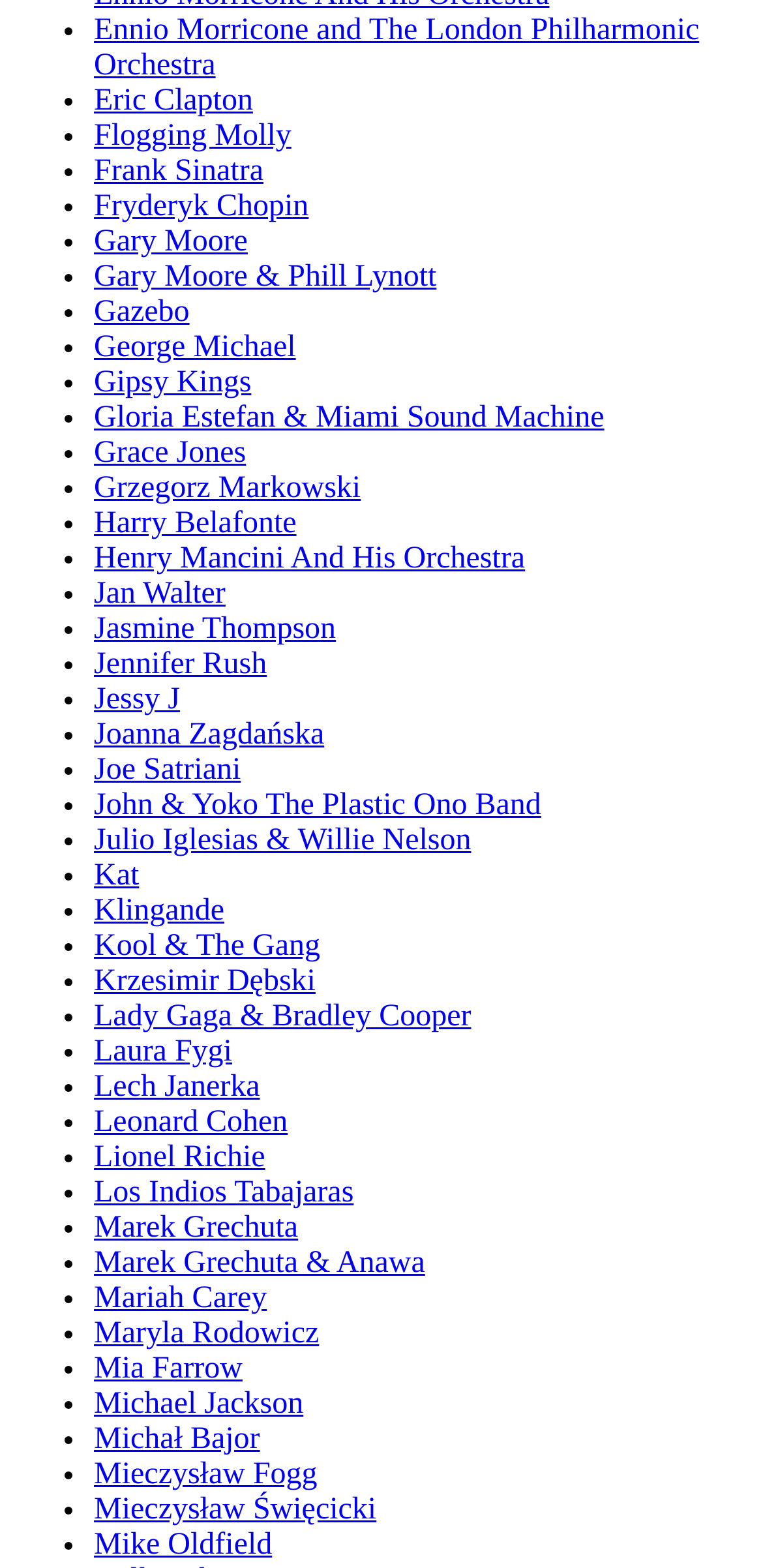Determine the bounding box coordinates of the UI element described by: "Kool & The Gang".

[0.123, 0.593, 0.42, 0.614]